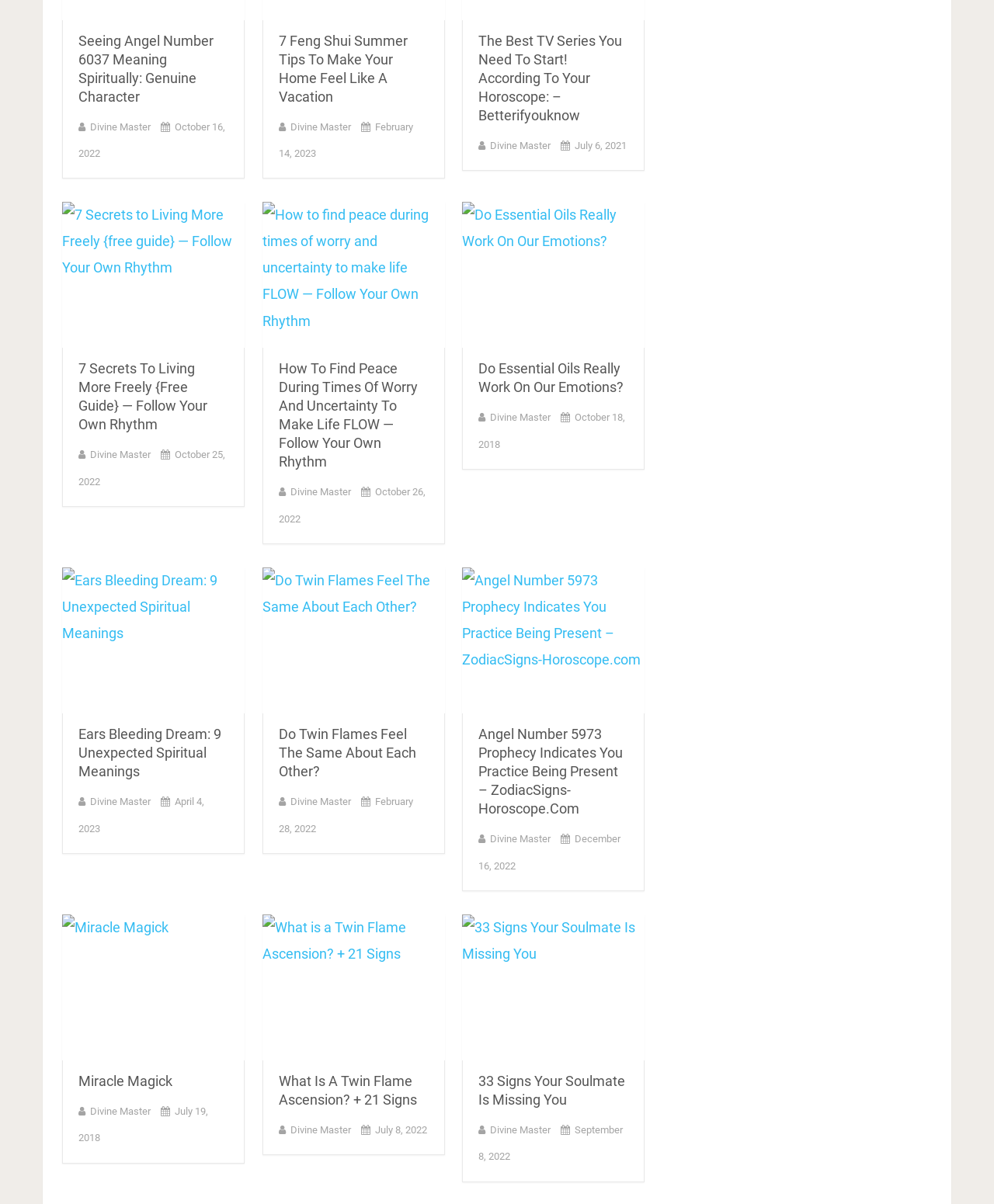Could you specify the bounding box coordinates for the clickable section to complete the following instruction: "View the article about Ears Bleeding Dream: 9 Unexpected Spiritual Meanings"?

[0.079, 0.602, 0.23, 0.649]